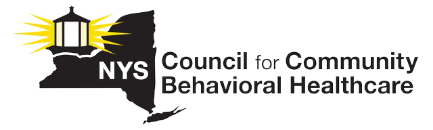Give a succinct answer to this question in a single word or phrase: 
What is the focus of the Council for Community Behavioral Healthcare?

Mental health services